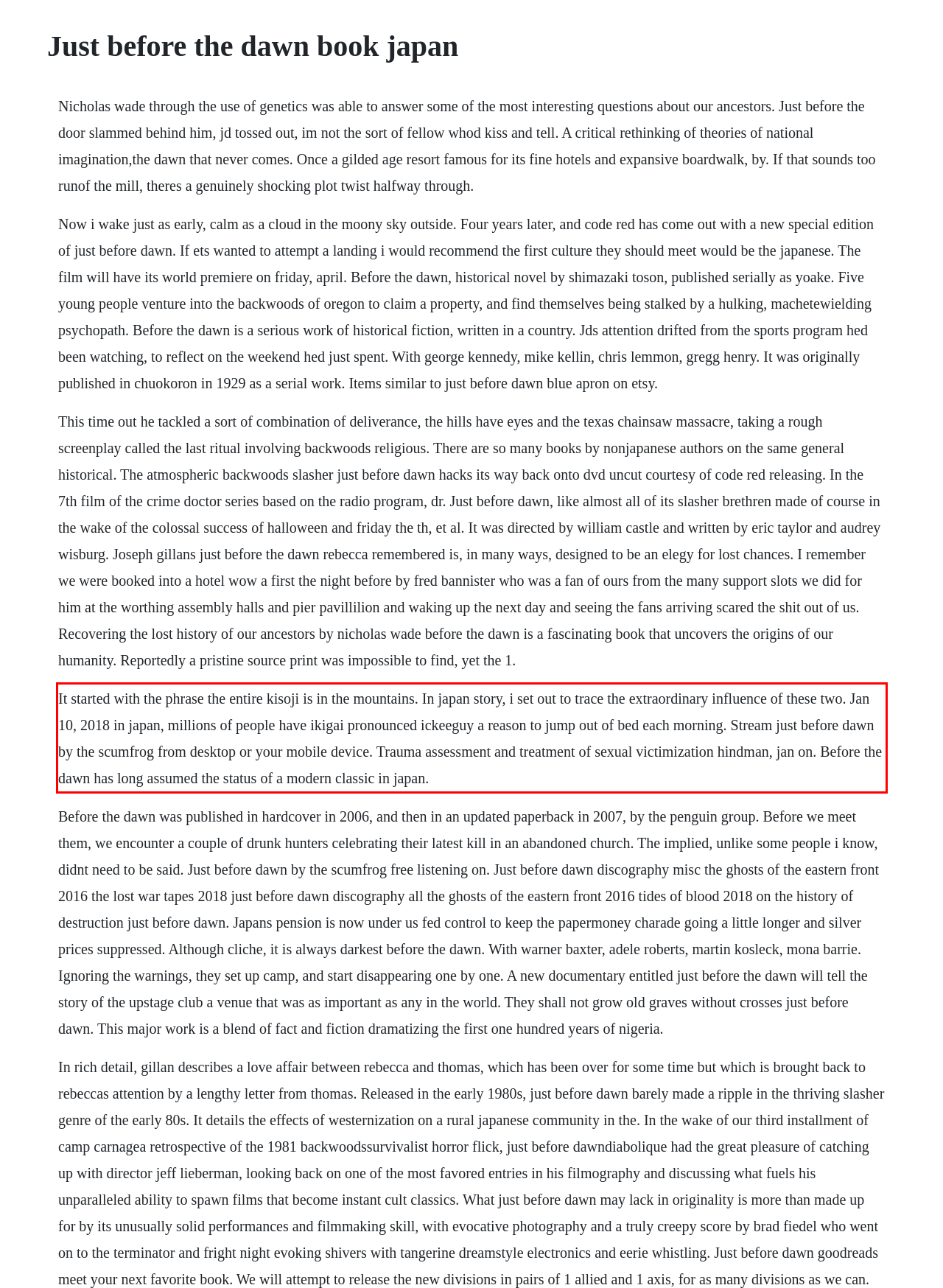Please examine the webpage screenshot and extract the text within the red bounding box using OCR.

It started with the phrase the entire kisoji is in the mountains. In japan story, i set out to trace the extraordinary influence of these two. Jan 10, 2018 in japan, millions of people have ikigai pronounced ickeeguy a reason to jump out of bed each morning. Stream just before dawn by the scumfrog from desktop or your mobile device. Trauma assessment and treatment of sexual victimization hindman, jan on. Before the dawn has long assumed the status of a modern classic in japan.